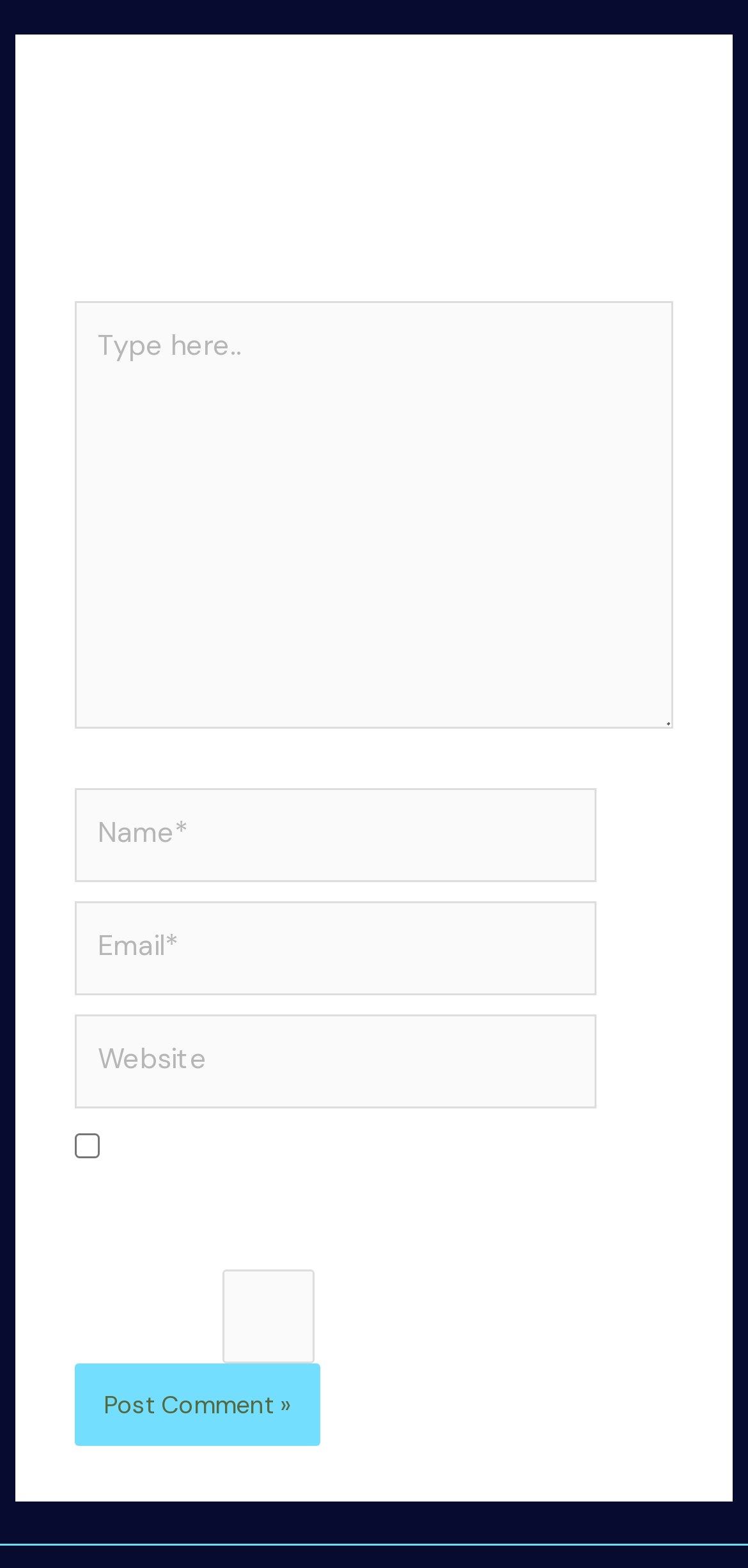What is the label of the first text input field?
Give a single word or phrase as your answer by examining the image.

Type here..